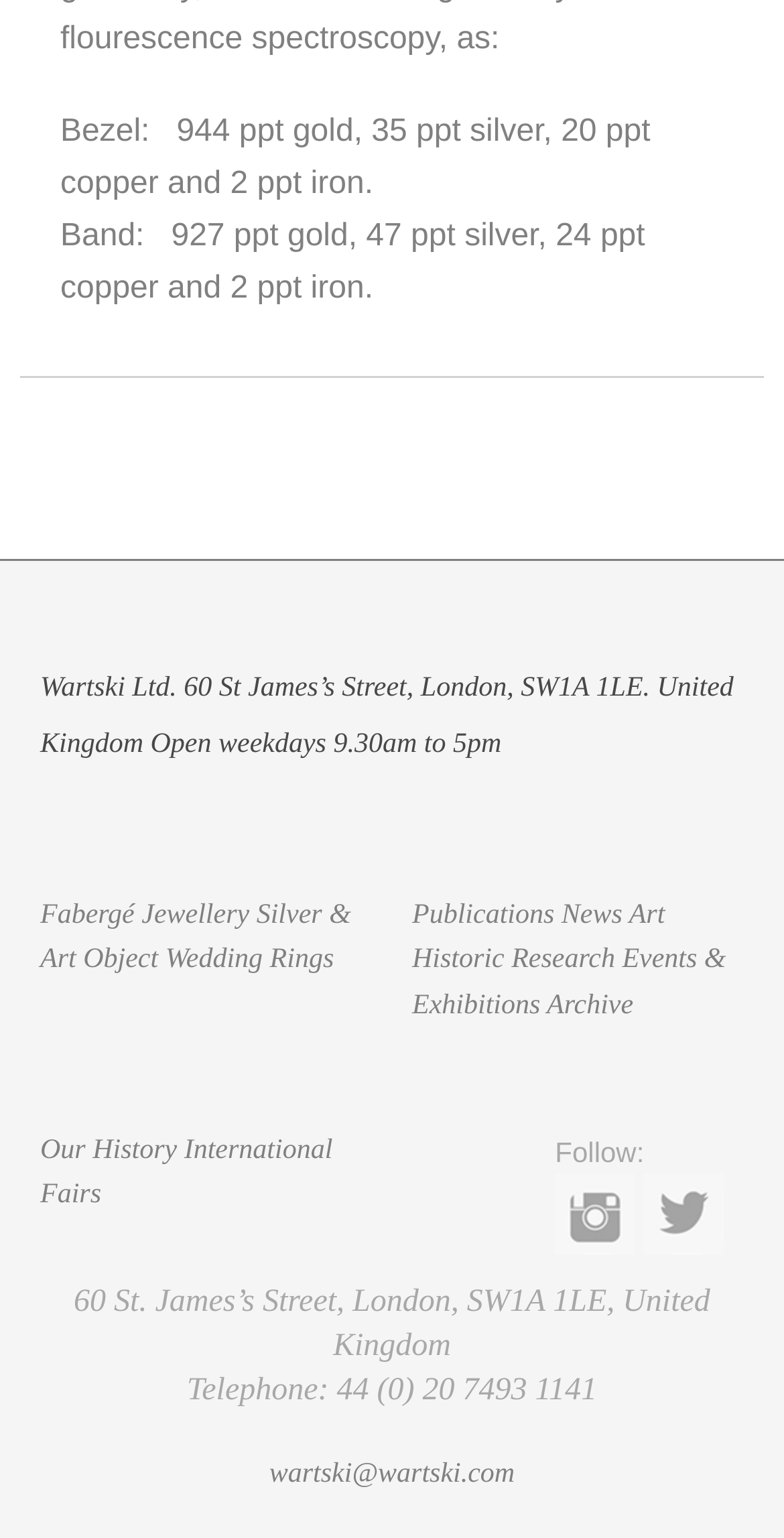Please answer the following question using a single word or phrase: 
What is the address of Wartski Ltd?

60 St James’s Street, London, SW1A 1LE